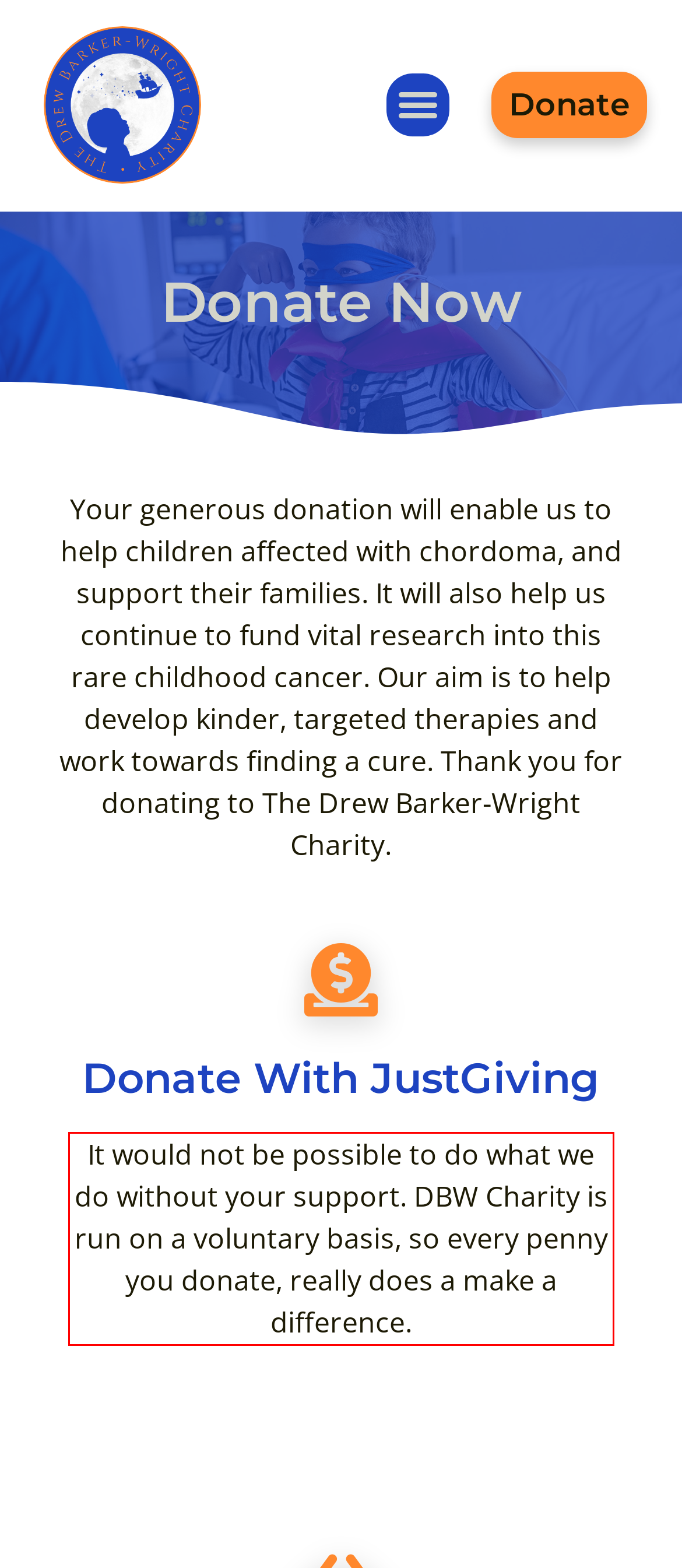You are provided with a webpage screenshot that includes a red rectangle bounding box. Extract the text content from within the bounding box using OCR.

It would not be possible to do what we do without your support. DBW Charity is run on a voluntary basis, so every penny you donate, really does a make a difference.